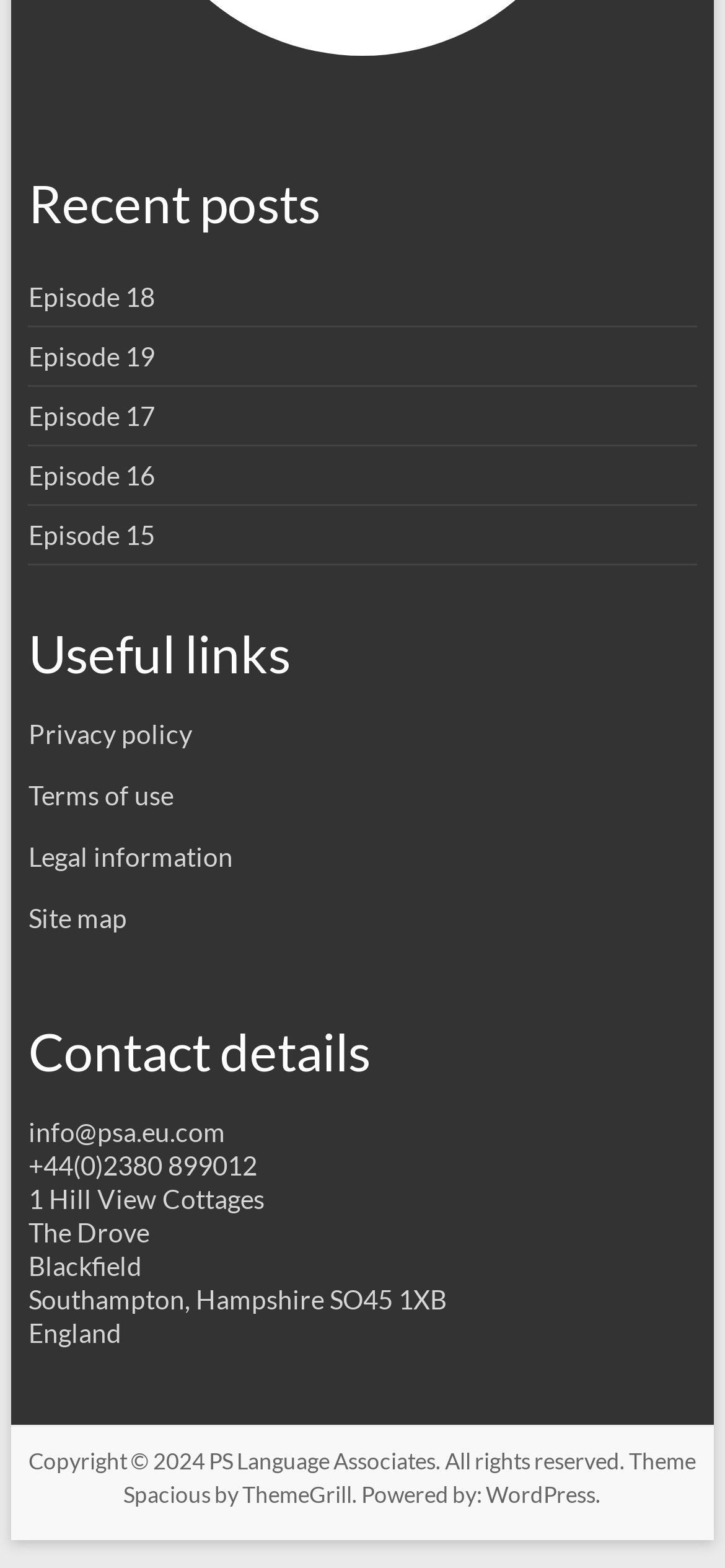Kindly determine the bounding box coordinates for the clickable area to achieve the given instruction: "Contact via 'info@psa.eu.com'".

[0.039, 0.712, 0.311, 0.732]